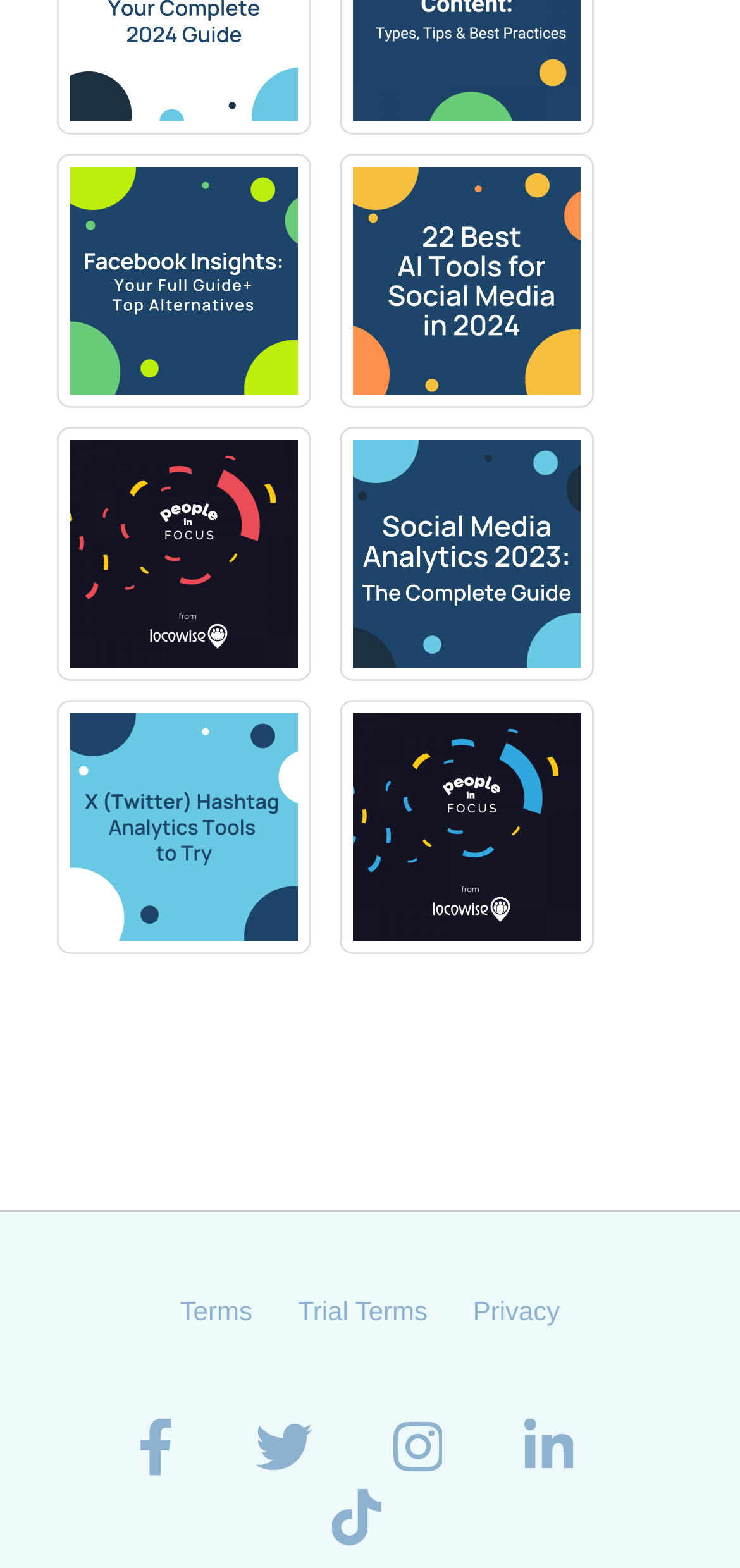Can you specify the bounding box coordinates for the region that should be clicked to fulfill this instruction: "Check Terms".

[0.243, 0.826, 0.341, 0.845]